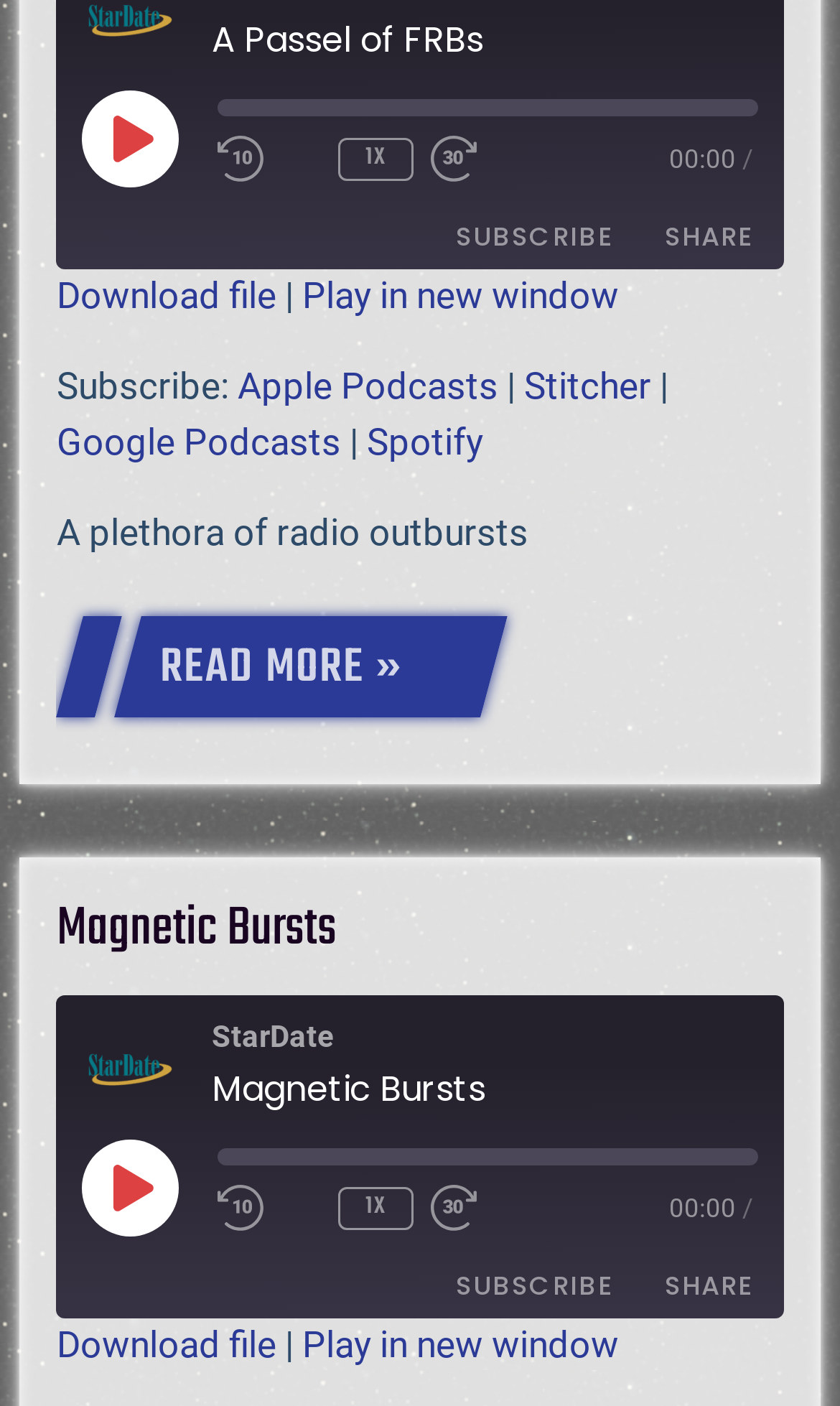Kindly provide the bounding box coordinates of the section you need to click on to fulfill the given instruction: "Rewind 10 seconds".

[0.259, 0.097, 0.382, 0.131]